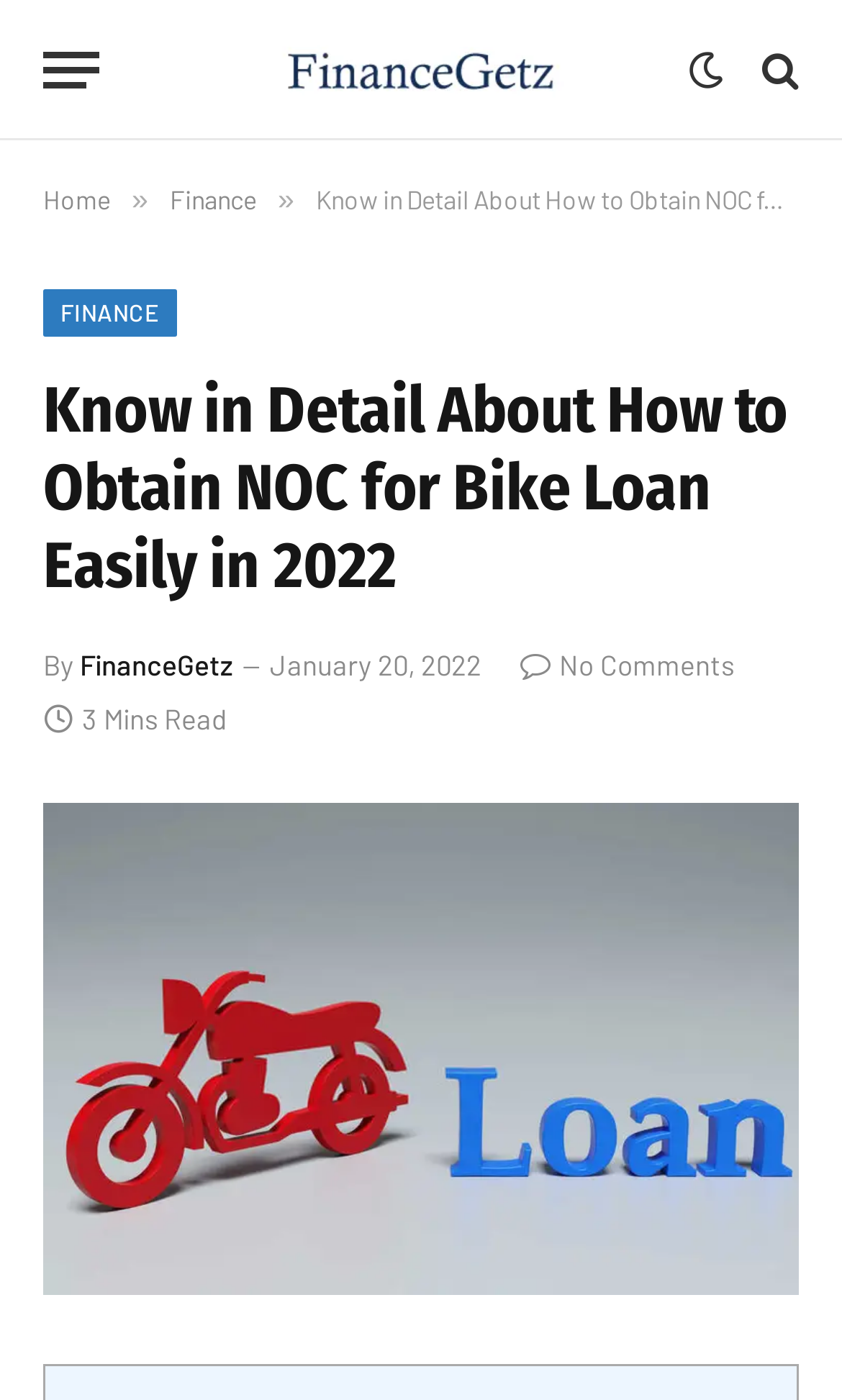Please locate the bounding box coordinates of the element that needs to be clicked to achieve the following instruction: "Read the article about NOC for Bike Loan Easily in 2022". The coordinates should be four float numbers between 0 and 1, i.e., [left, top, right, bottom].

[0.051, 0.573, 0.949, 0.926]